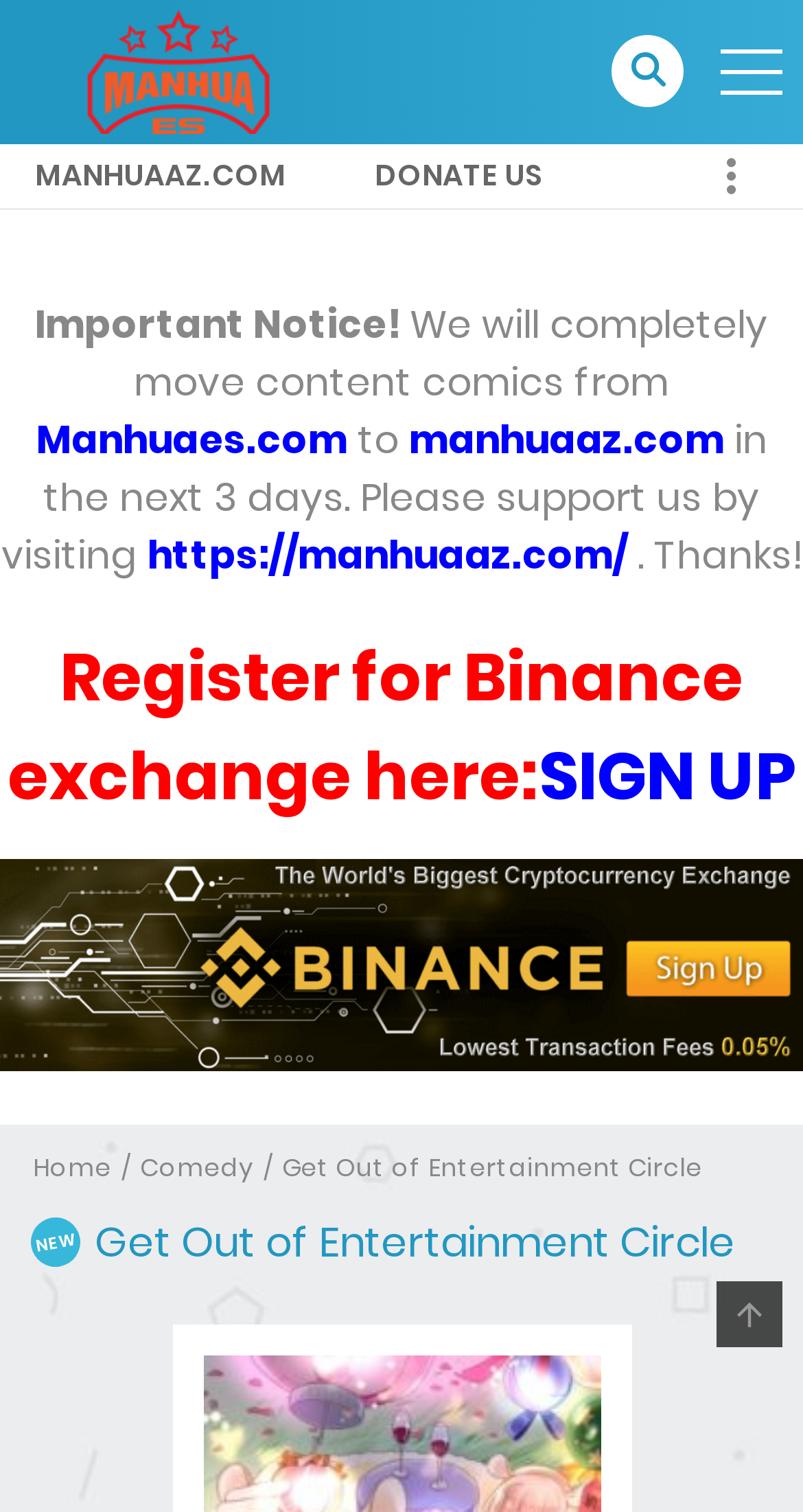Given the element description Accept all, specify the bounding box coordinates of the corresponding UI element in the format (top-left x, top-left y, bottom-right x, bottom-right y). All values must be between 0 and 1.

None